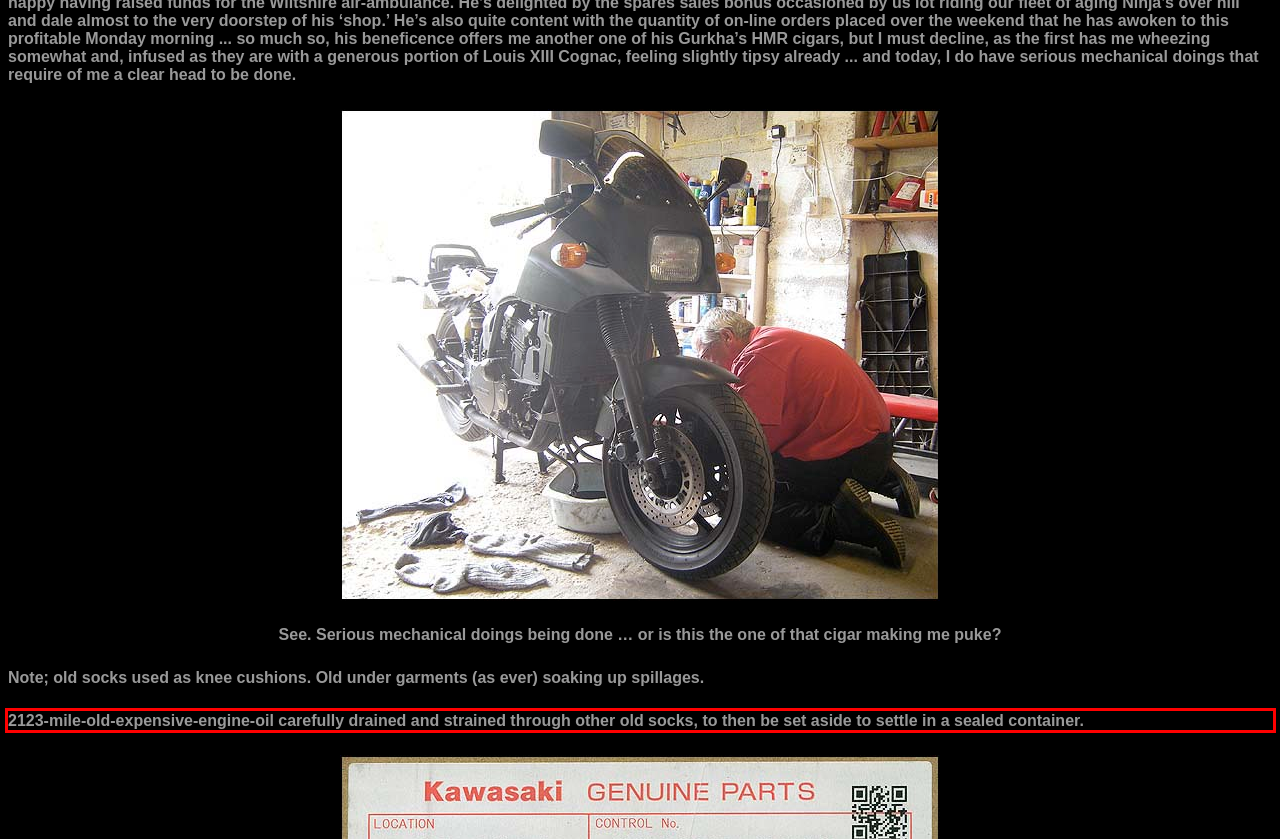Please analyze the screenshot of a webpage and extract the text content within the red bounding box using OCR.

2123-mile-old-expensive-engine-oil carefully drained and strained through other old socks, to then be set aside to settle in a sealed container.